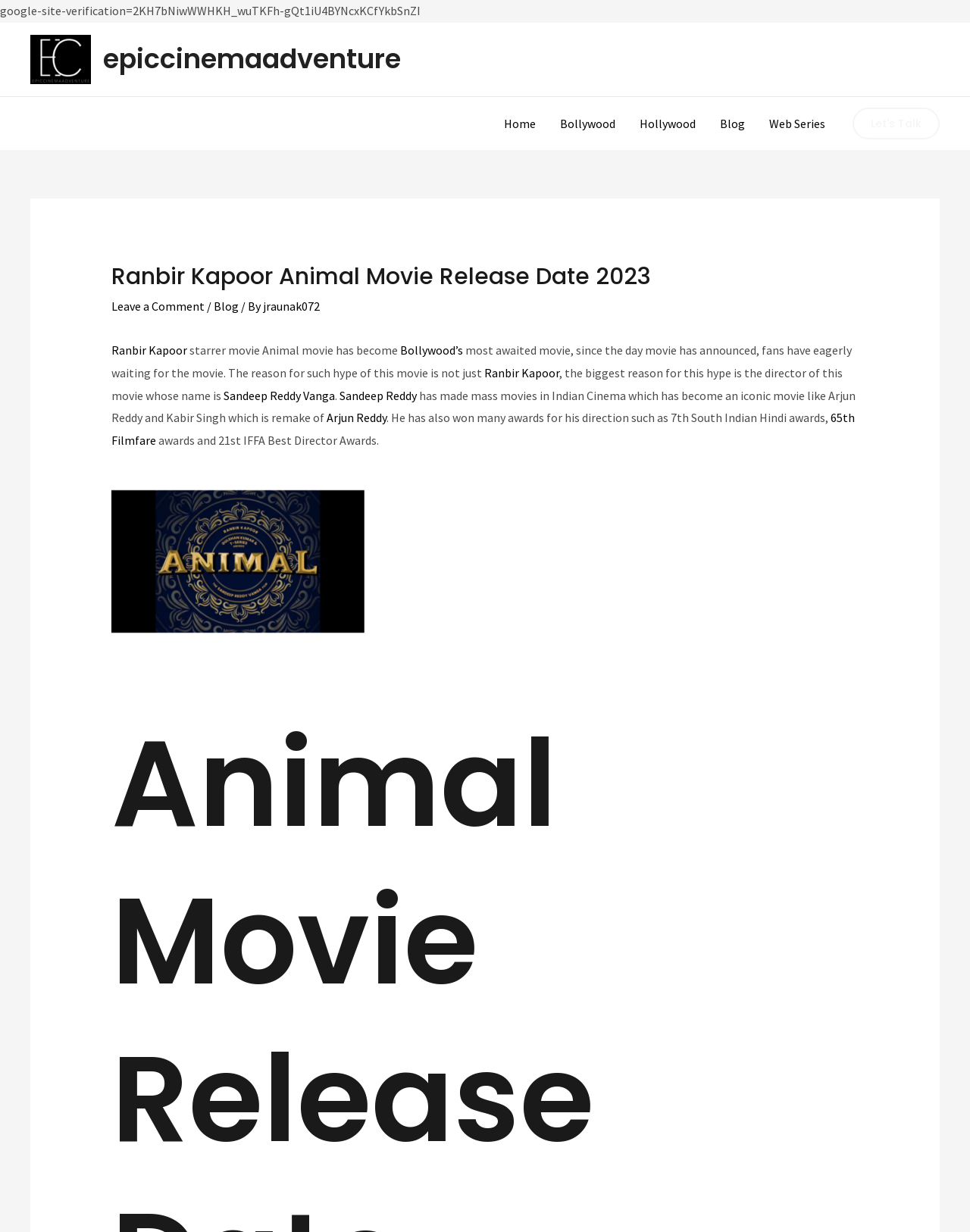Who is the director of the movie?
Refer to the image and provide a one-word or short phrase answer.

Sandeep Reddy Vanga